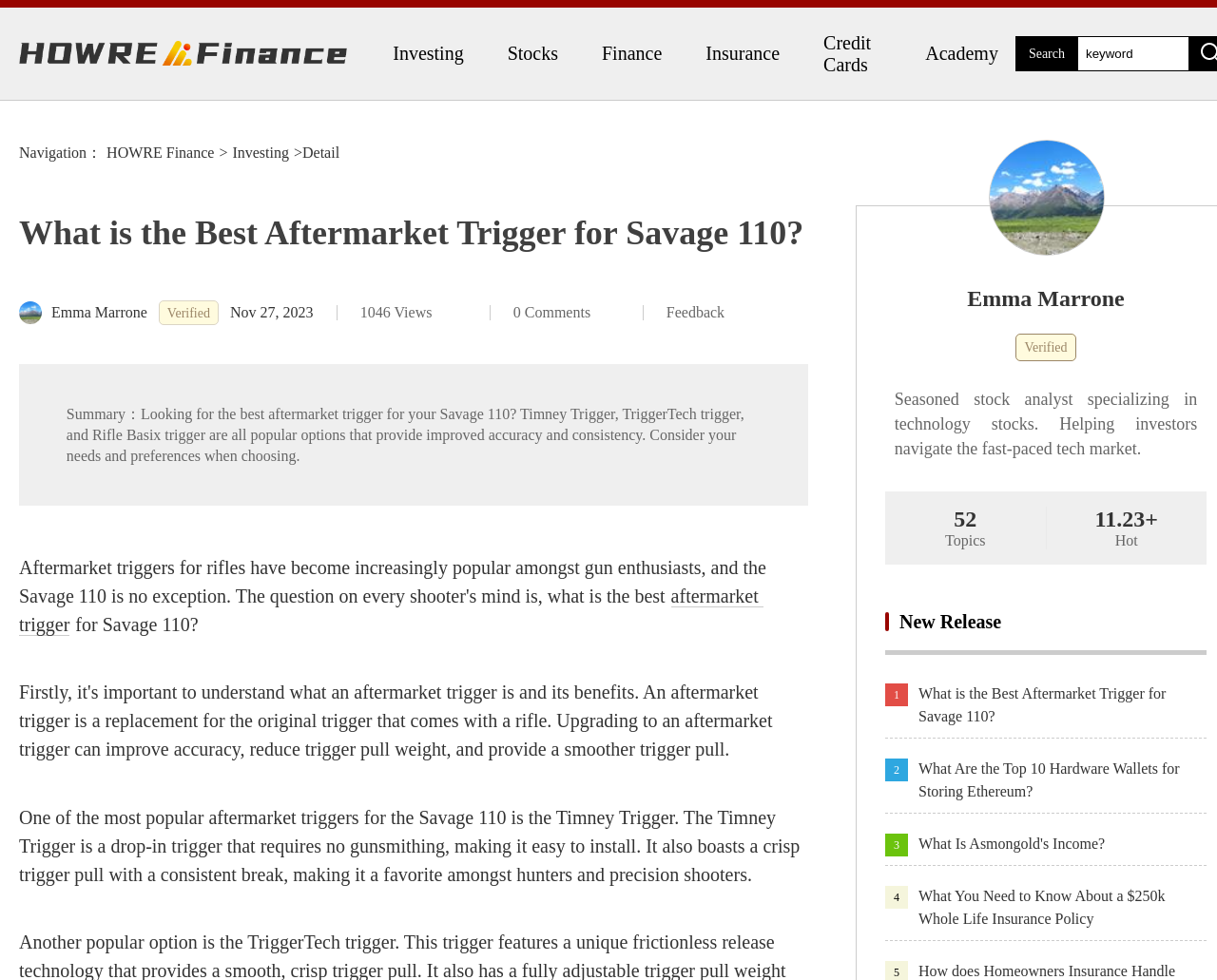What is the author of the current article?
Refer to the image and provide a one-word or short phrase answer.

Emma Marrone